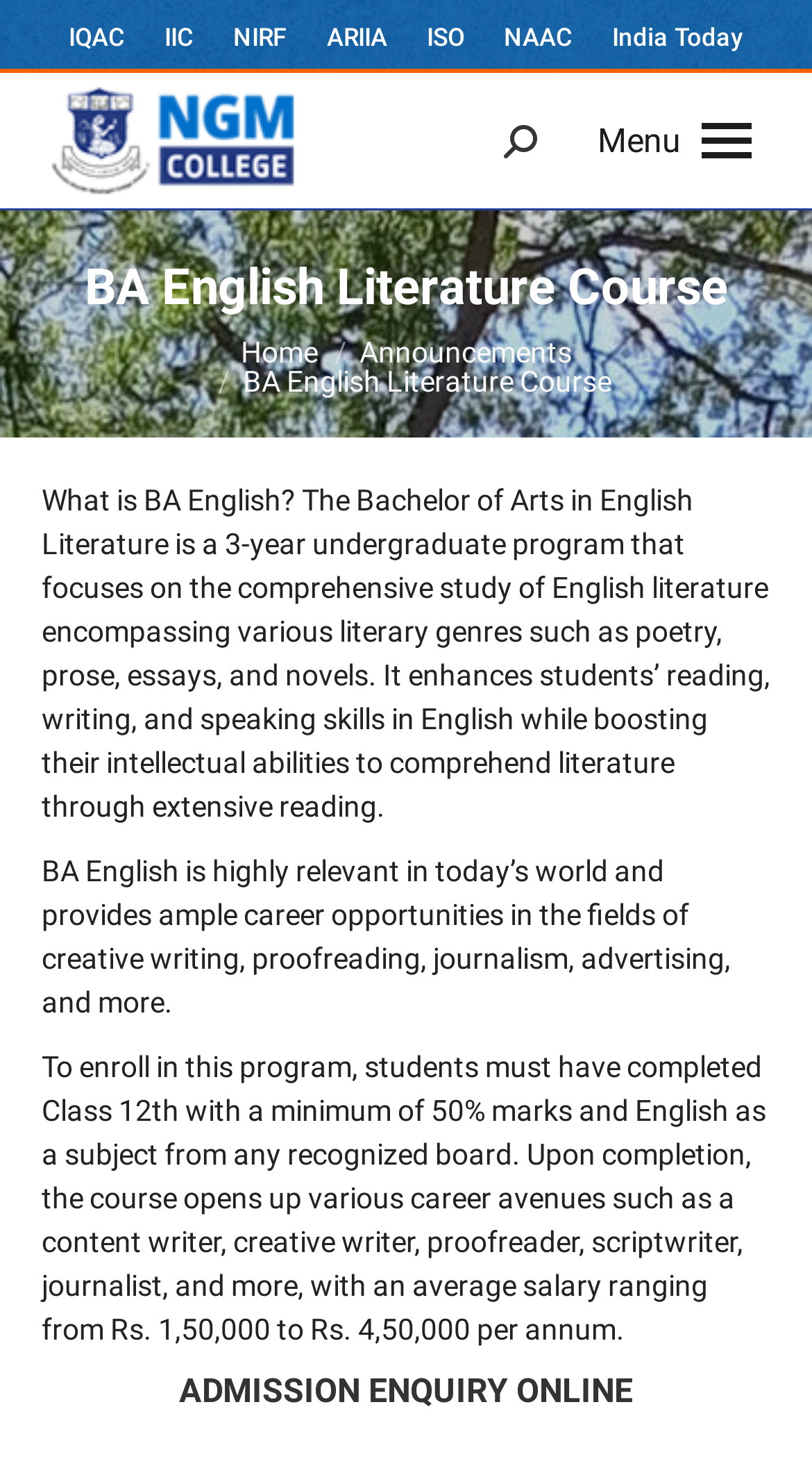Identify the bounding box coordinates of the specific part of the webpage to click to complete this instruction: "Go to the top of the page".

[0.872, 0.867, 0.974, 0.924]